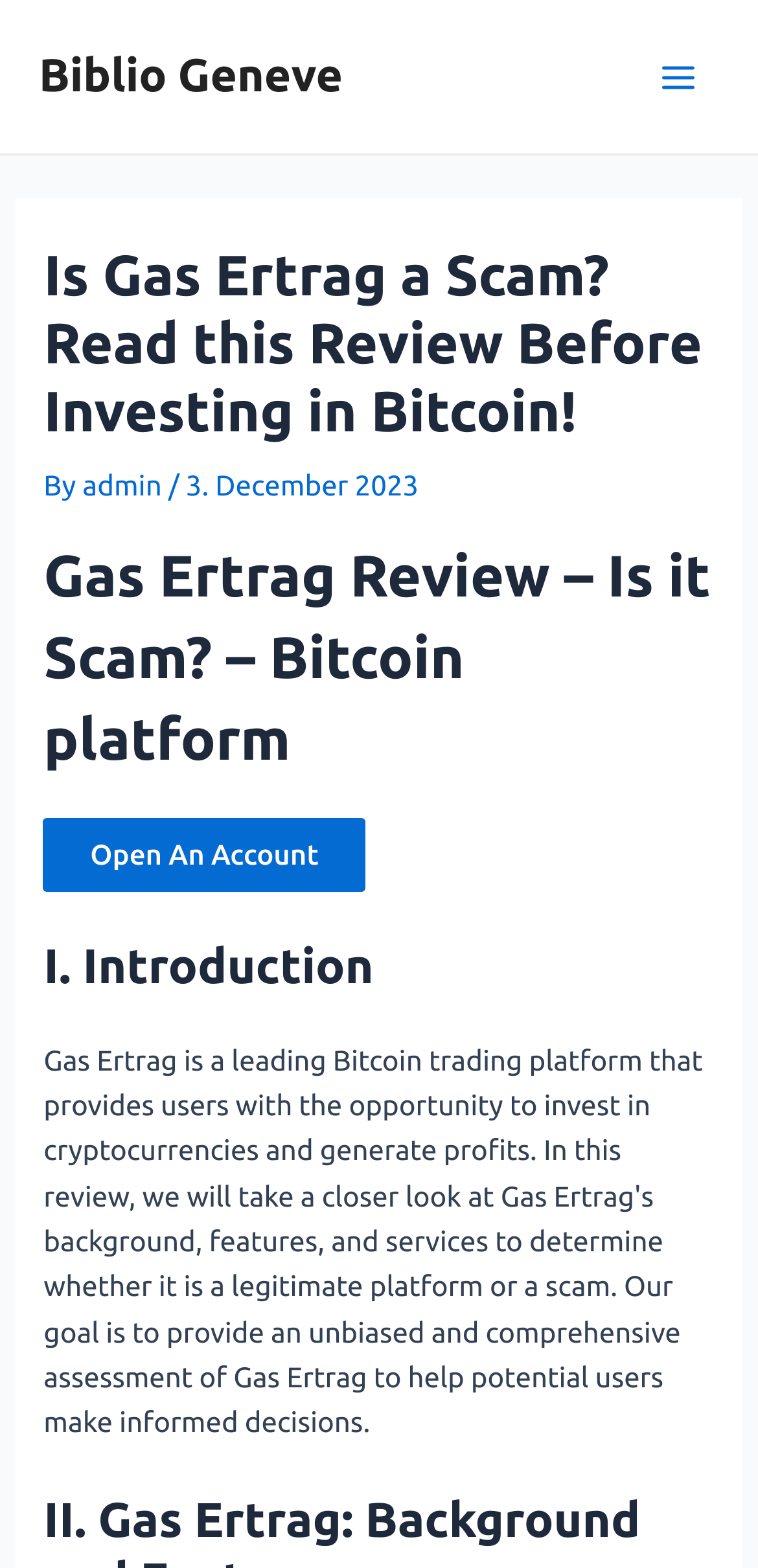What is the name of the website?
Please provide a single word or phrase based on the screenshot.

Biblio Geneve